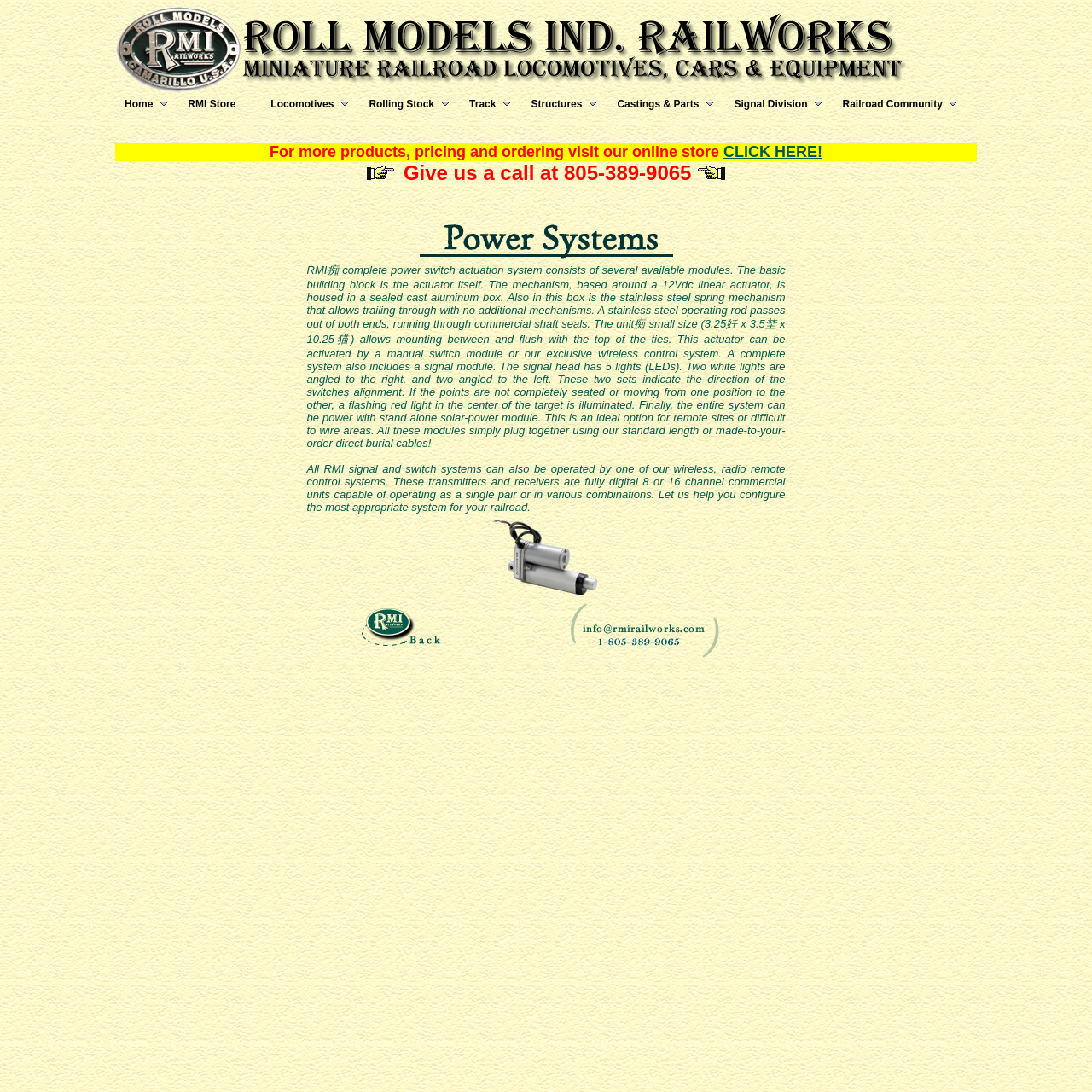Specify the bounding box coordinates of the element's region that should be clicked to achieve the following instruction: "Click on the 'Home' link". The bounding box coordinates consist of four float numbers between 0 and 1, in the format [left, top, right, bottom].

[0.105, 0.084, 0.164, 0.105]